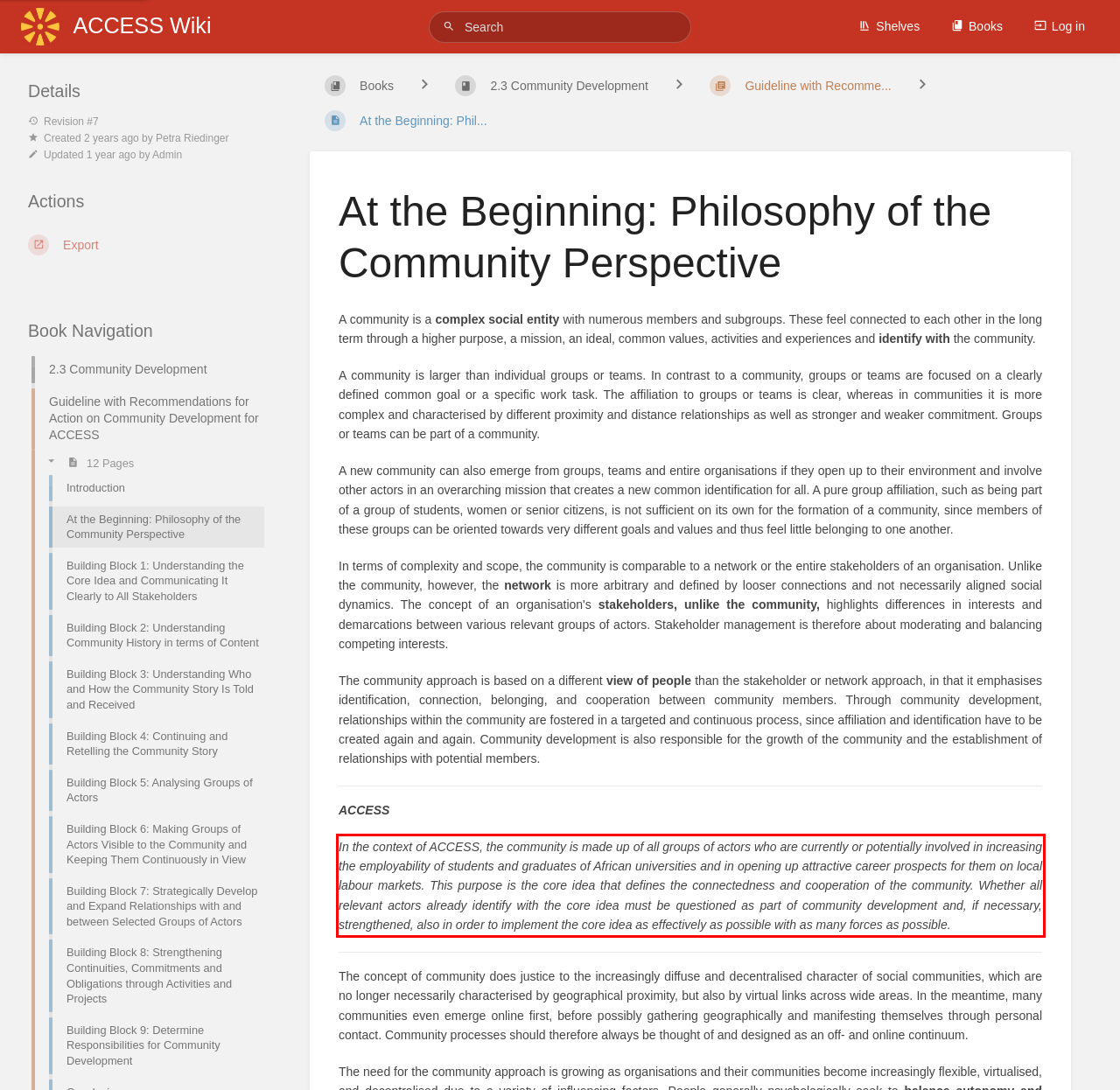Using OCR, extract the text content found within the red bounding box in the given webpage screenshot.

In the context of ACCESS, the community is made up of all groups of actors who are currently or potentially involved in increasing the employability of students and graduates of African universities and in opening up attractive career prospects for them on local labour markets. This purpose is the core idea that defines the connectedness and cooperation of the community. Whether all relevant actors already identify with the core idea must be questioned as part of community development and, if necessary, strengthened, also in order to implement the core idea as effectively as possible with as many forces as possible.